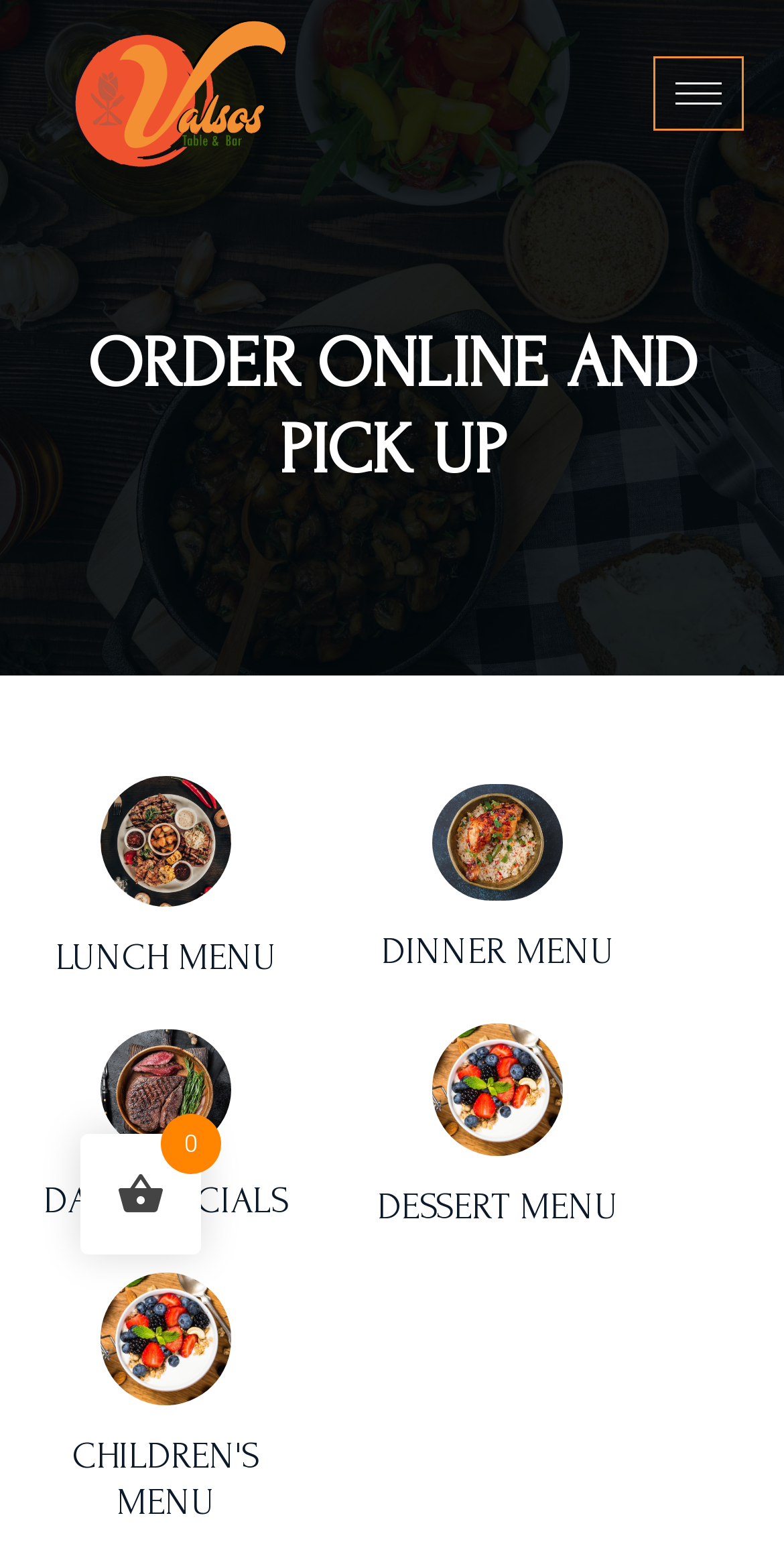Using the provided element description, identify the bounding box coordinates as (top-left x, top-left y, bottom-right x, bottom-right y). Ensure all values are between 0 and 1. Description: parent_node: HOME aria-label="hamburger-icon"

[0.833, 0.037, 0.949, 0.085]